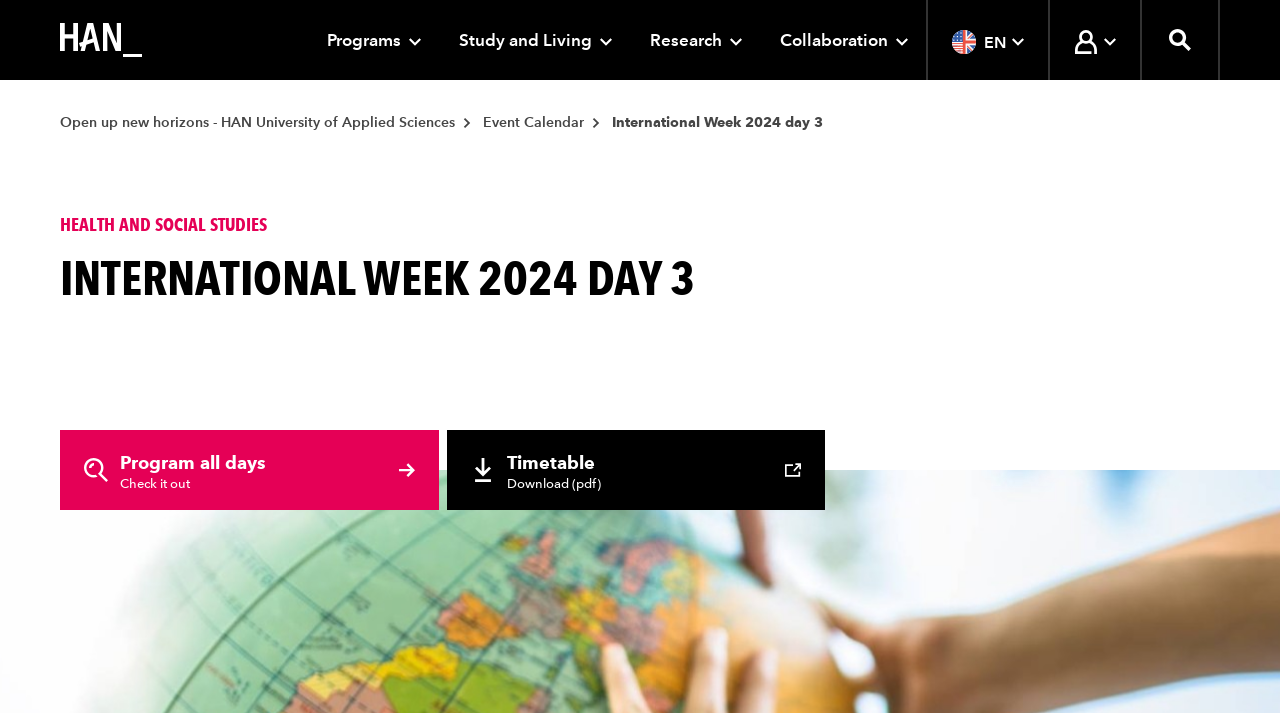Please mark the clickable region by giving the bounding box coordinates needed to complete this instruction: "Download the Timetable pdf".

[0.349, 0.603, 0.645, 0.715]